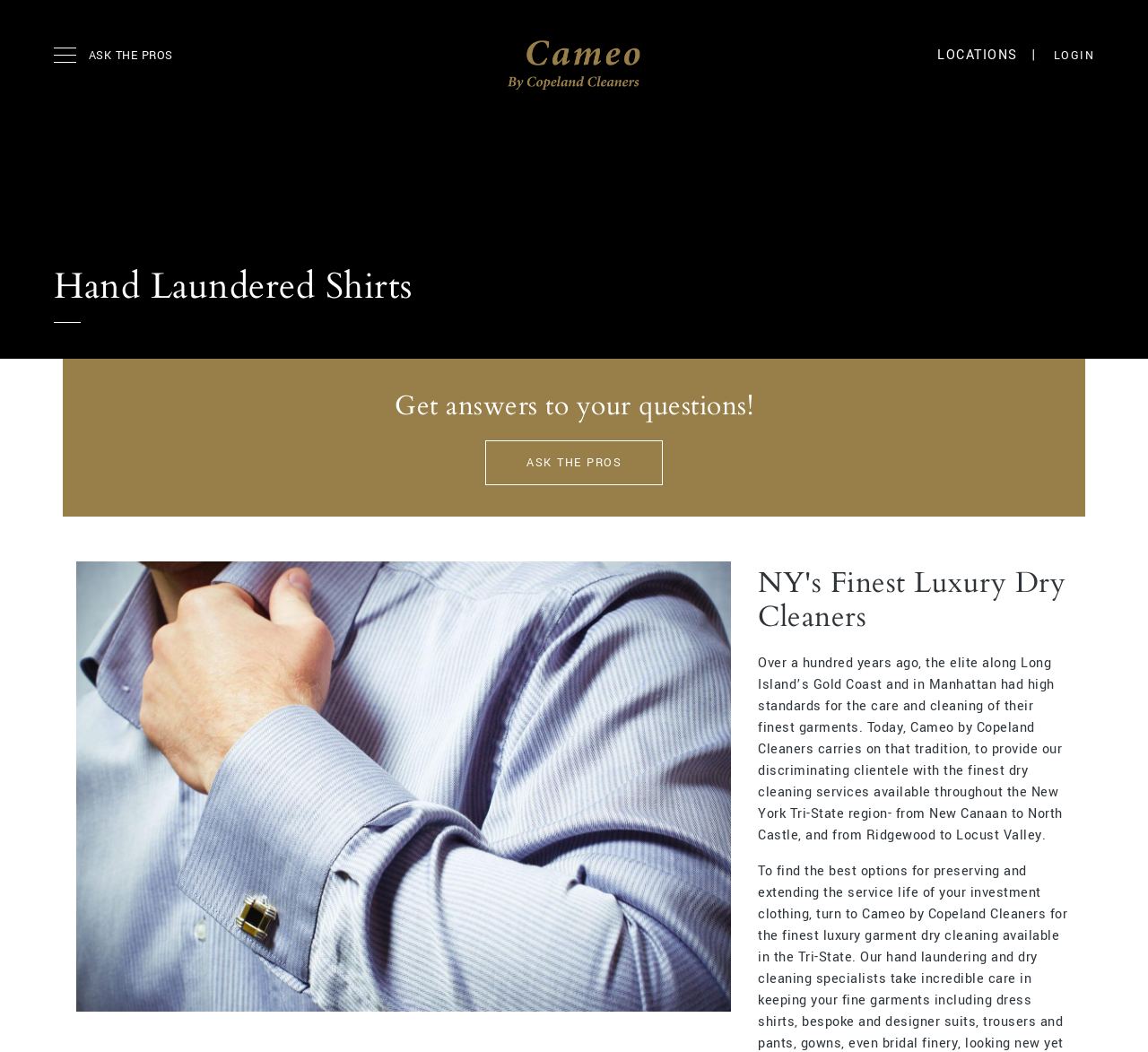What is the region where the dry cleaning service is available?
Please provide a single word or phrase answer based on the image.

NYC and Long Island areas